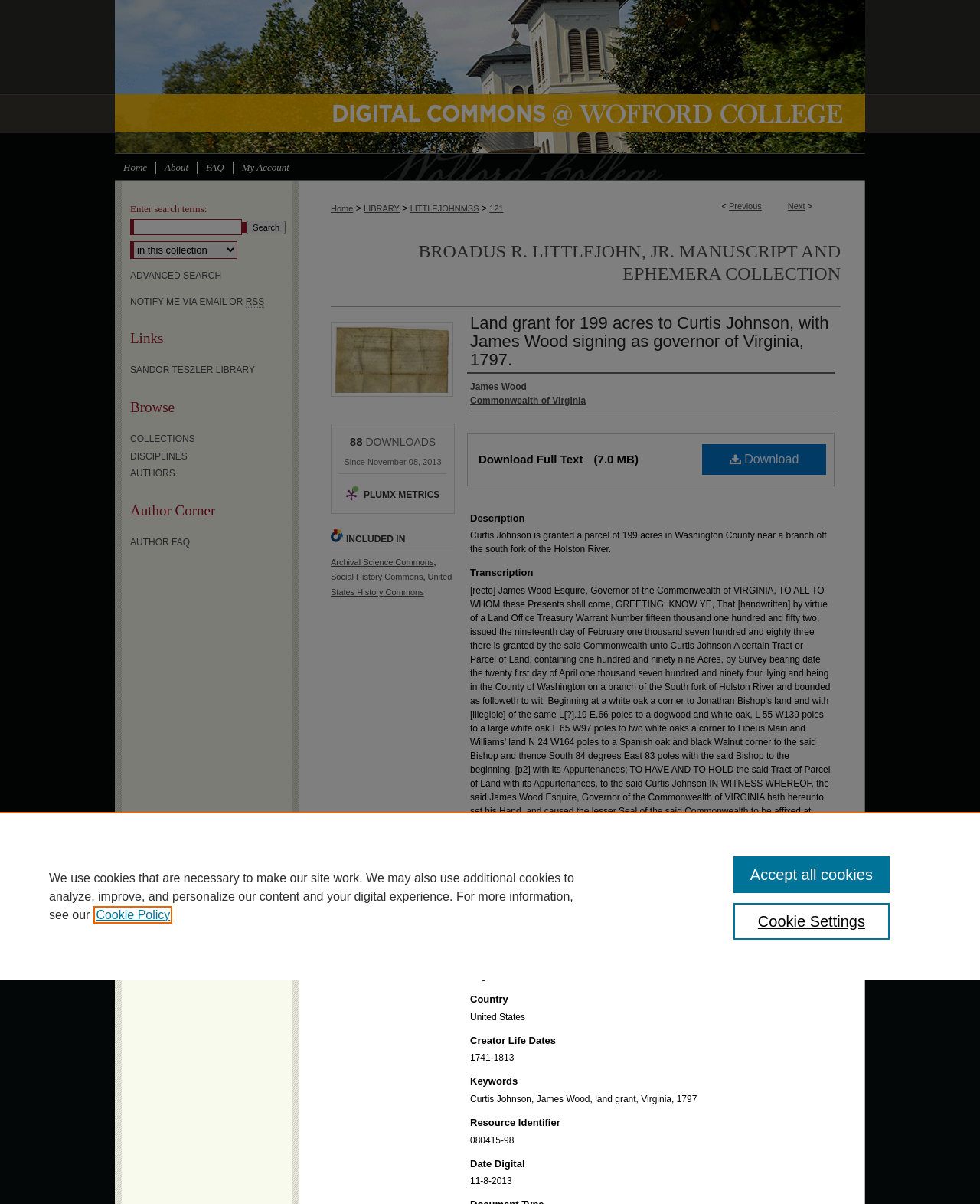How many acres of land is Curtis Johnson granted?
Give a detailed response to the question by analyzing the screenshot.

I found the answer by reading the description of the land grant, which states 'Curtis Johnson is granted a parcel of 199 acres in Washington County near a branch off the south fork of the Holston River'.